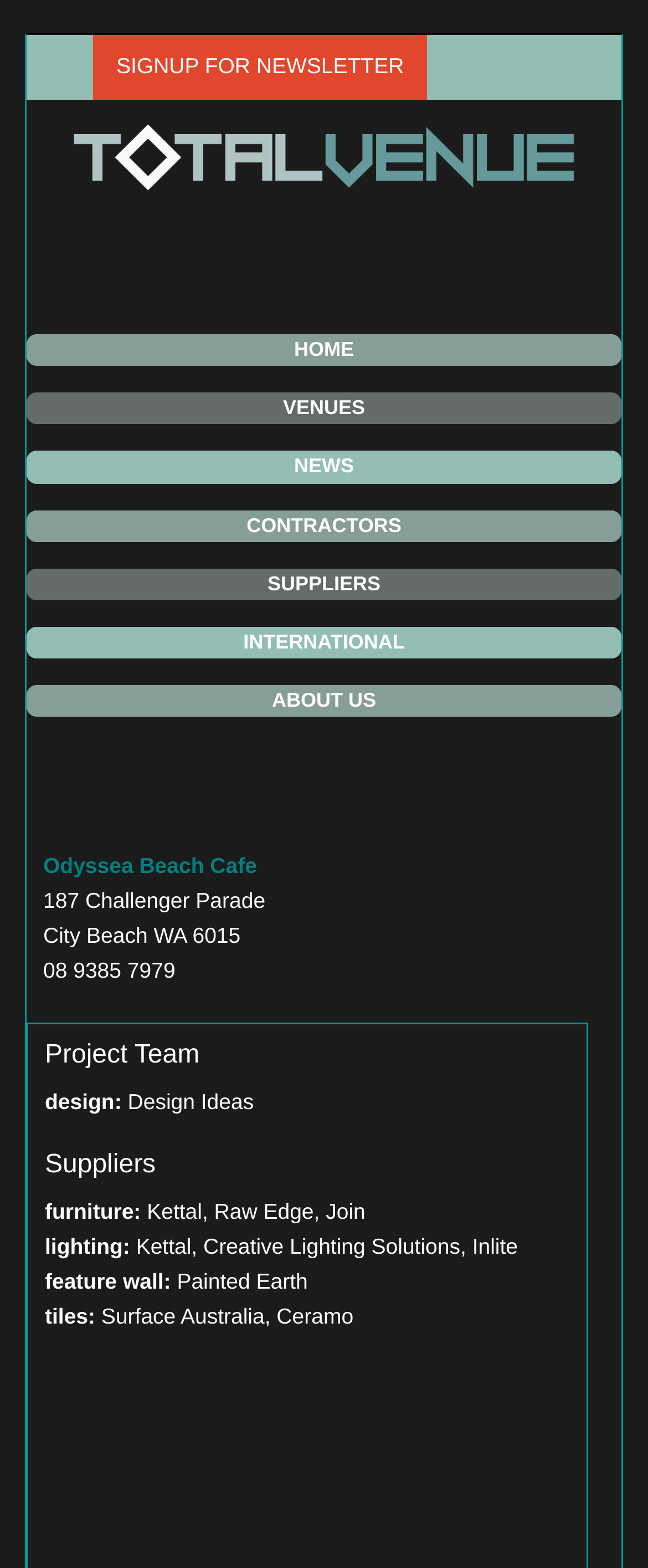Pinpoint the bounding box coordinates of the clickable element to carry out the following instruction: "Visit the 'HOME' page."

[0.041, 0.213, 0.959, 0.233]